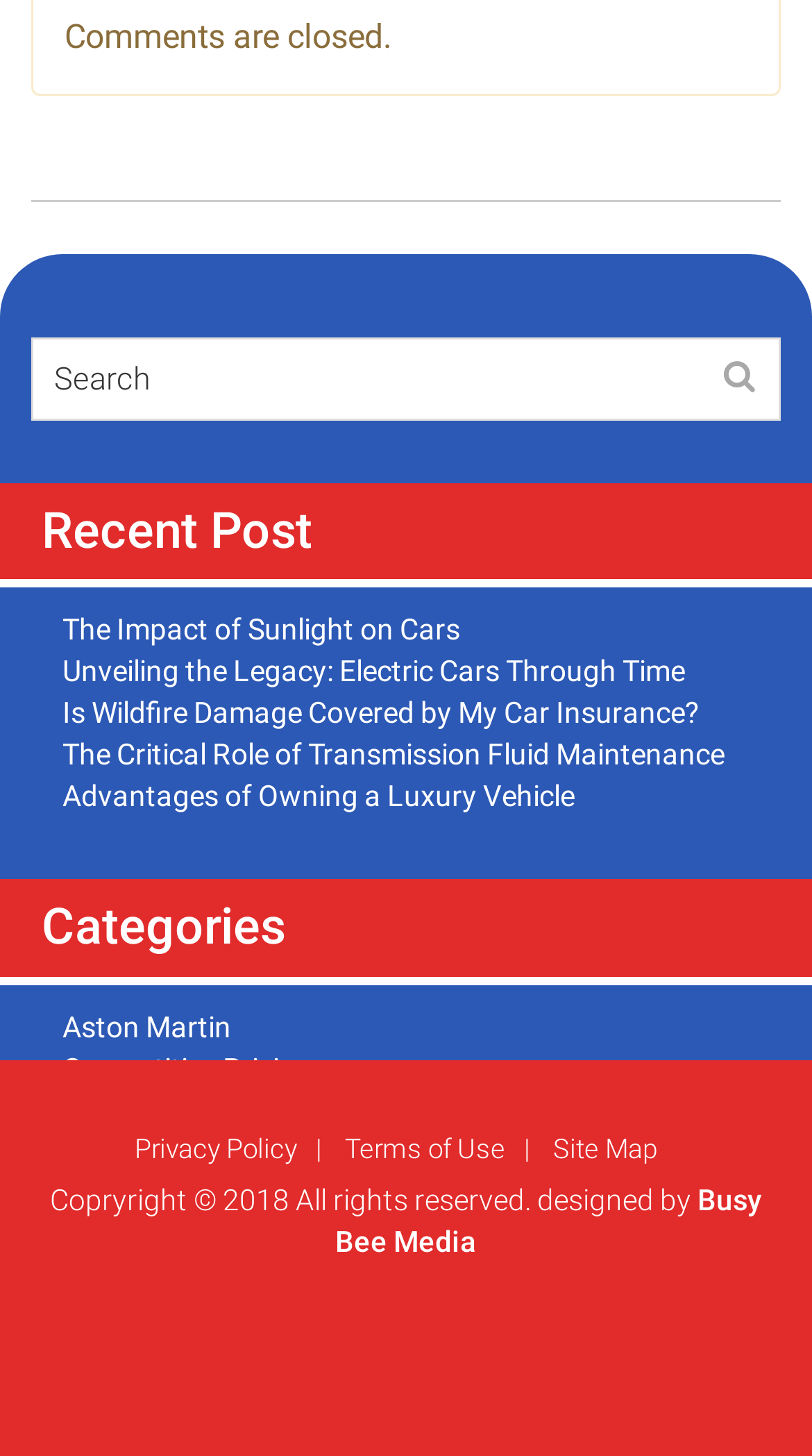Please give the bounding box coordinates of the area that should be clicked to fulfill the following instruction: "Check the privacy policy". The coordinates should be in the format of four float numbers from 0 to 1, i.e., [left, top, right, bottom].

[0.165, 0.771, 0.391, 0.809]